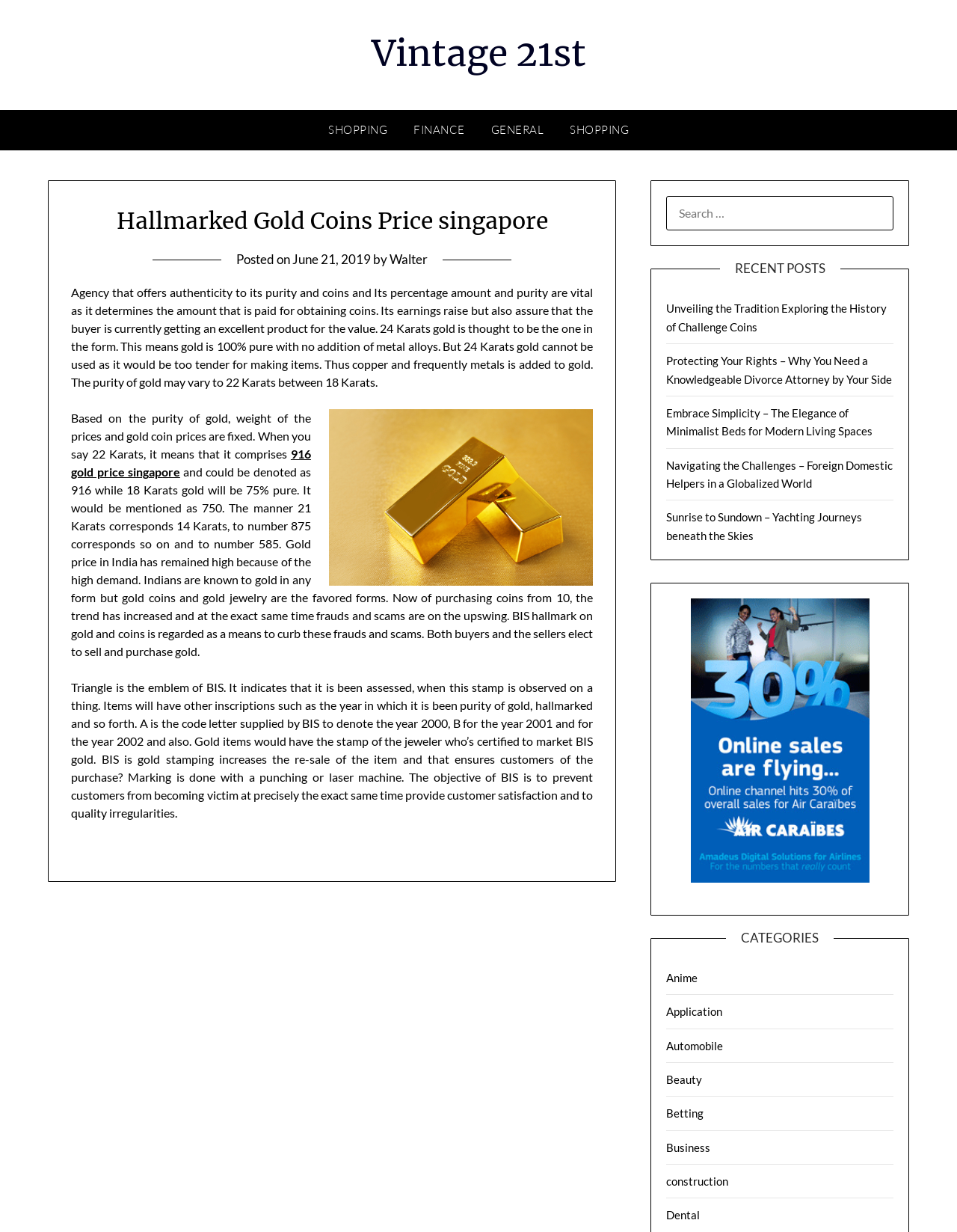Identify the bounding box coordinates of the section to be clicked to complete the task described by the following instruction: "Search for something". The coordinates should be four float numbers between 0 and 1, formatted as [left, top, right, bottom].

[0.696, 0.159, 0.934, 0.187]